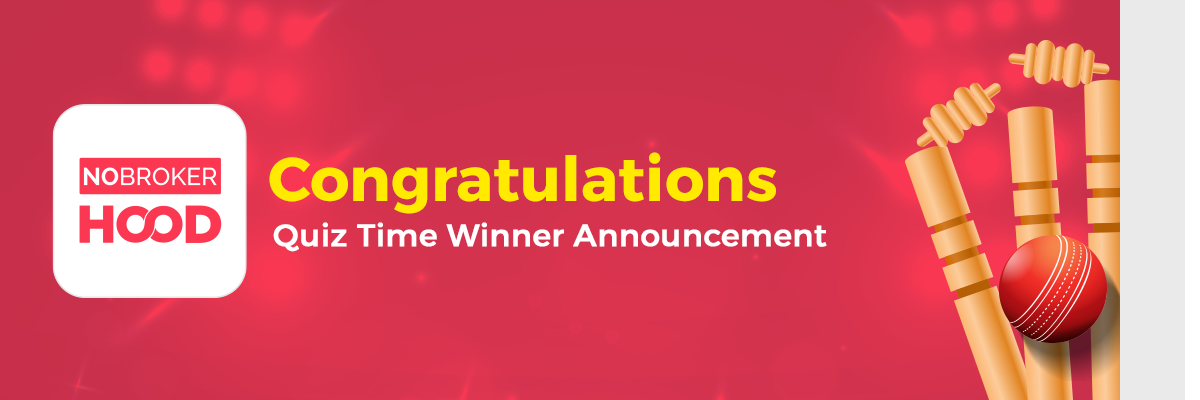Please provide a detailed answer to the question below based on the screenshot: 
What is the theme of the quiz?

The theme of the quiz is cricket, which is evident from the cricket-themed elements such as cricket bats and a ball visually enhancing the theme of the quiz, capturing the enthusiasm of participants during the ongoing cricket season.